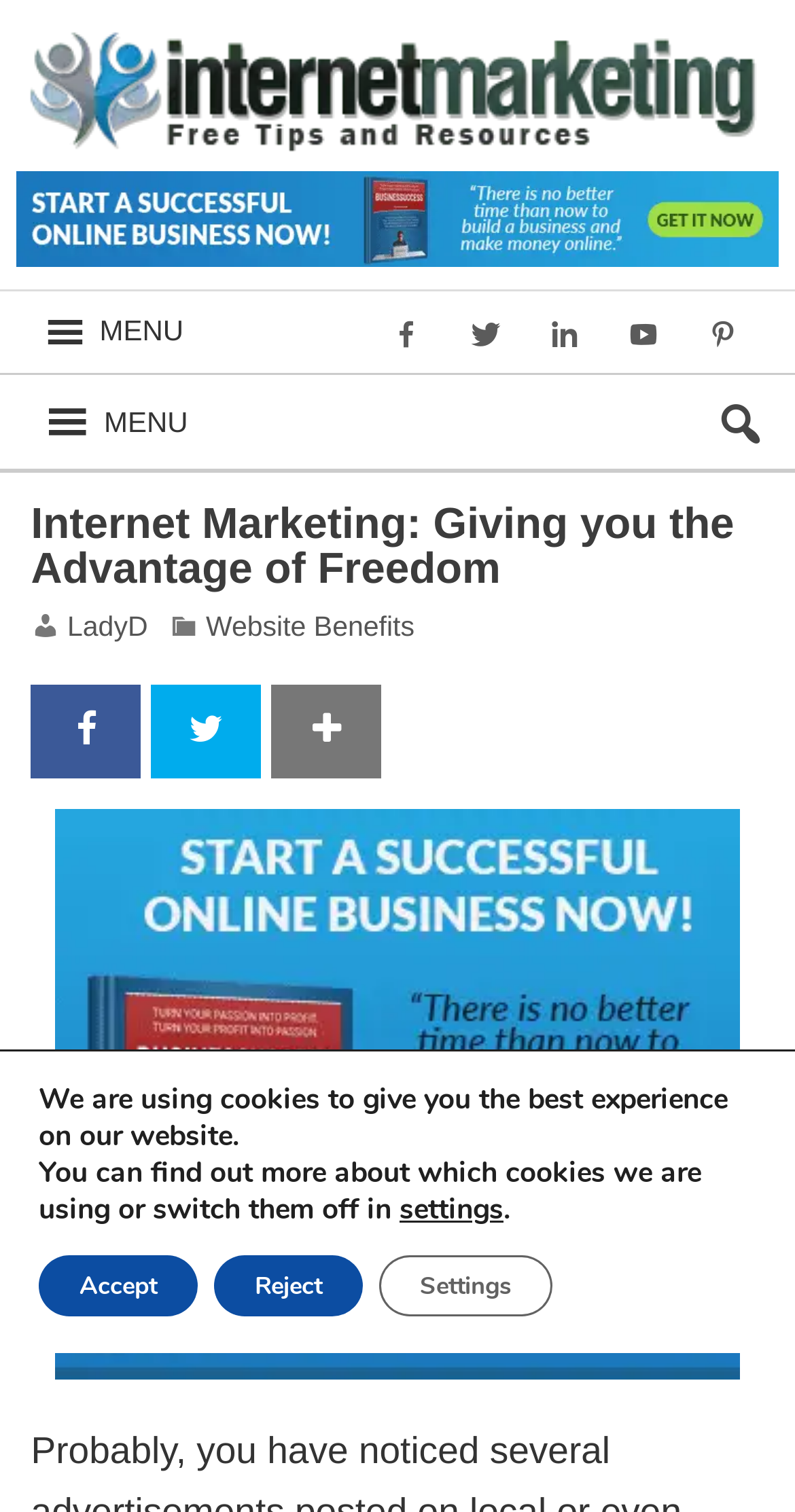Please look at the image and answer the question with a detailed explanation: What is the name of the button that expands the menu?

The button that expands the menu is located at the top-left corner of the webpage, and it has the text 'MENU' and an icon with the Unicode character ''.